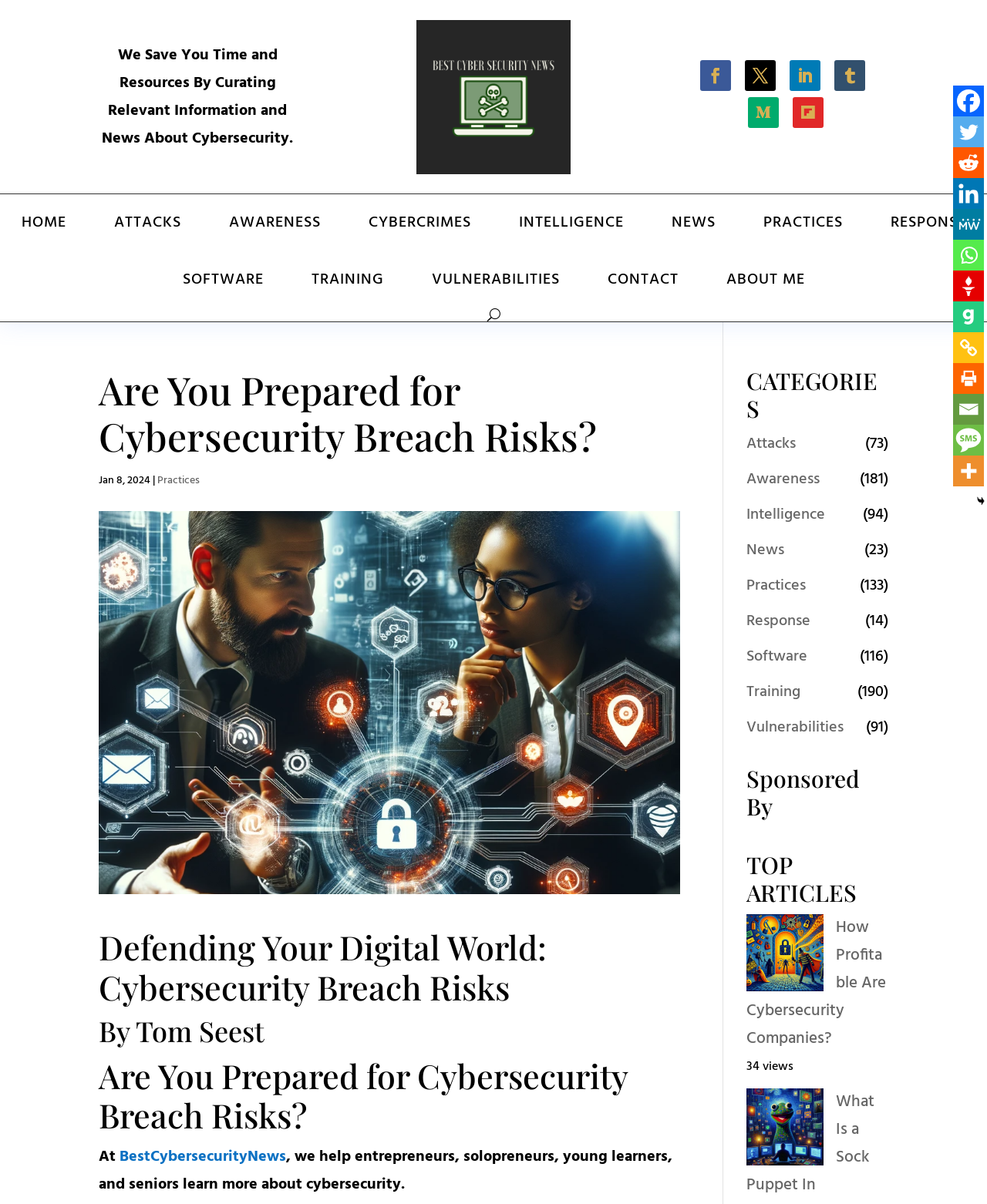How many views does the second article in the TOP ARTICLES section have?
Look at the image and answer the question with a single word or phrase.

34 views